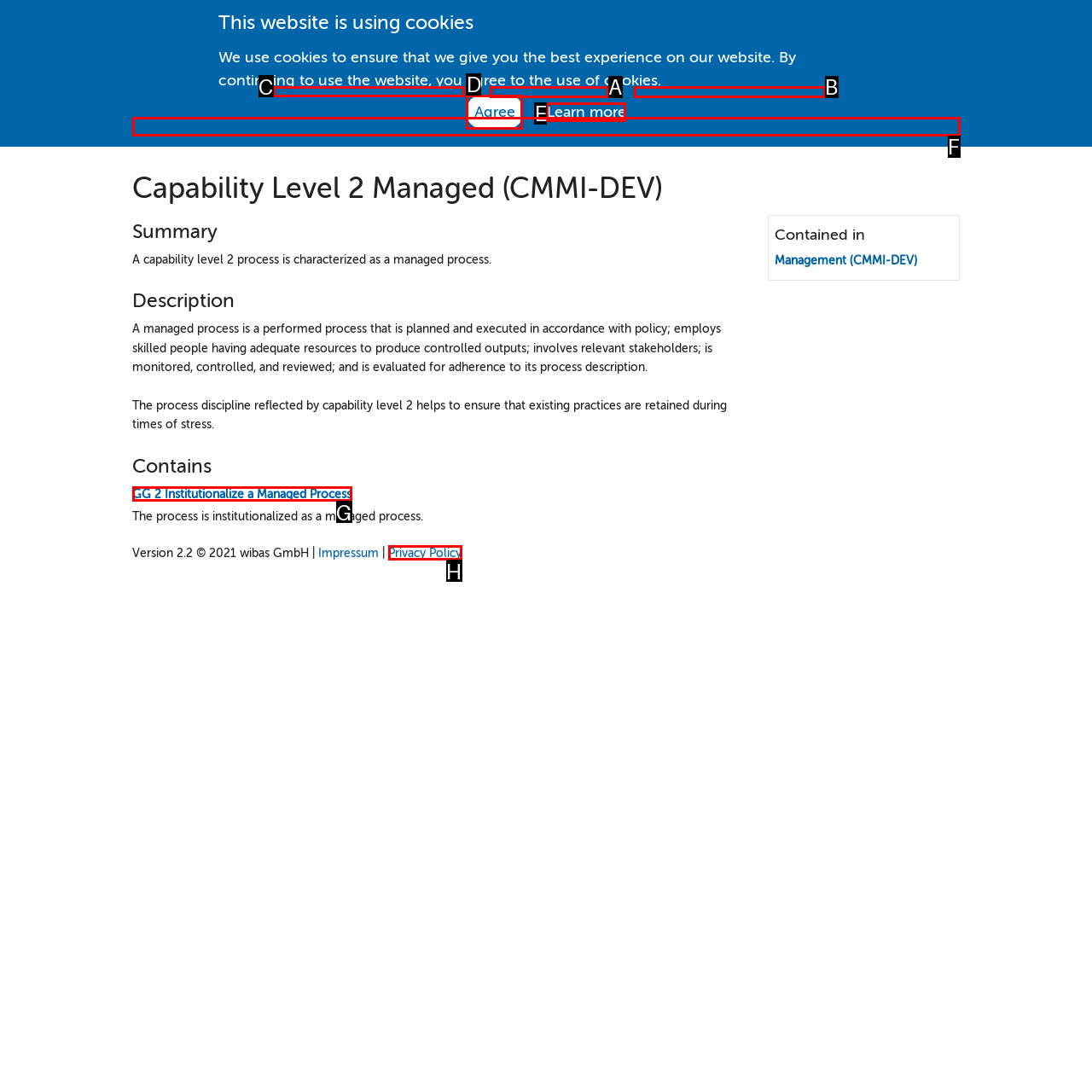From the options shown in the screenshot, tell me which lettered element I need to click to complete the task: View CMMI FOR DEVELOPMENT (CMMI-DEV) V1.3.

C